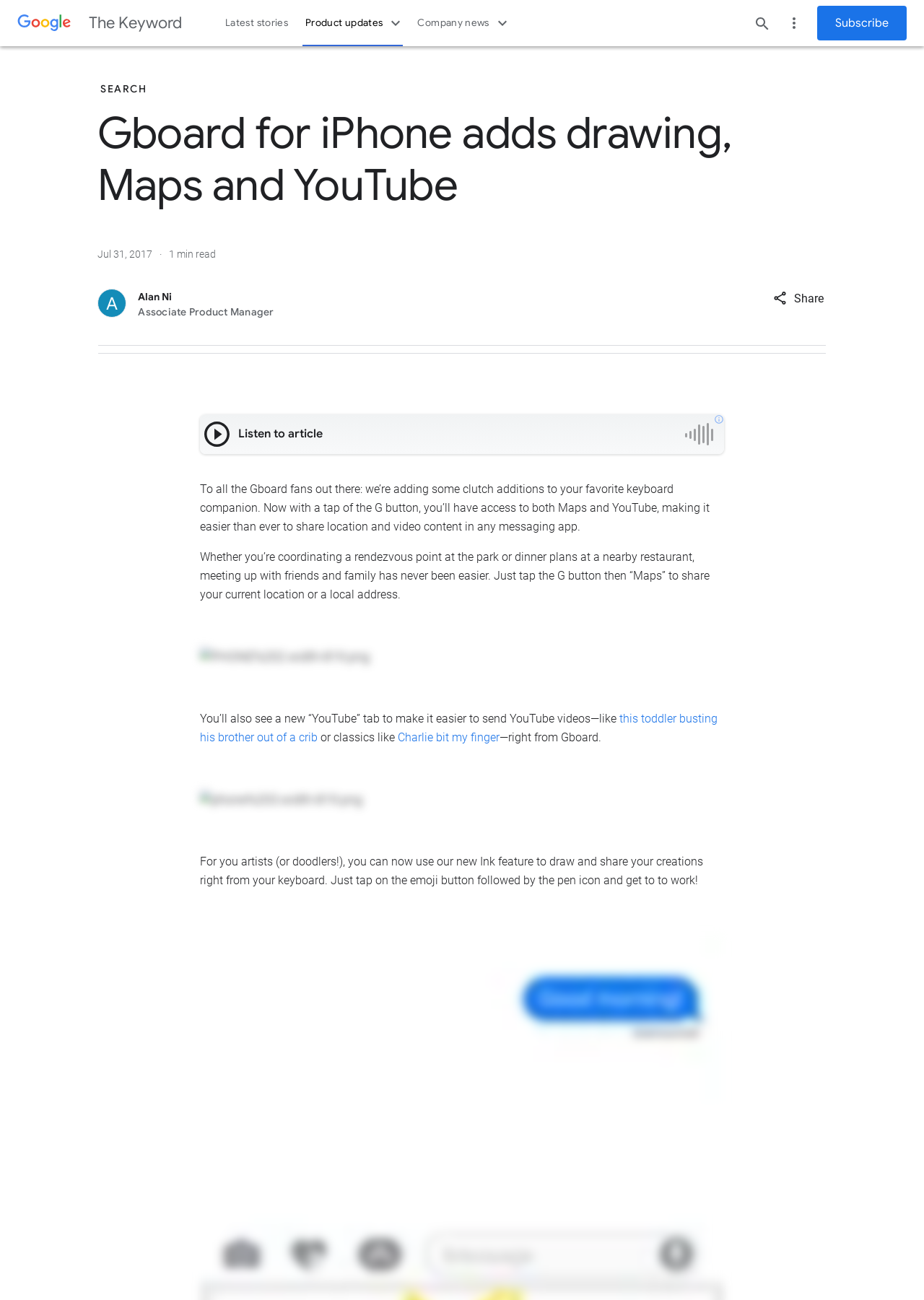Given the description of a UI element: "Product updates", identify the bounding box coordinates of the matching element in the webpage screenshot.

[0.321, 0.0, 0.443, 0.036]